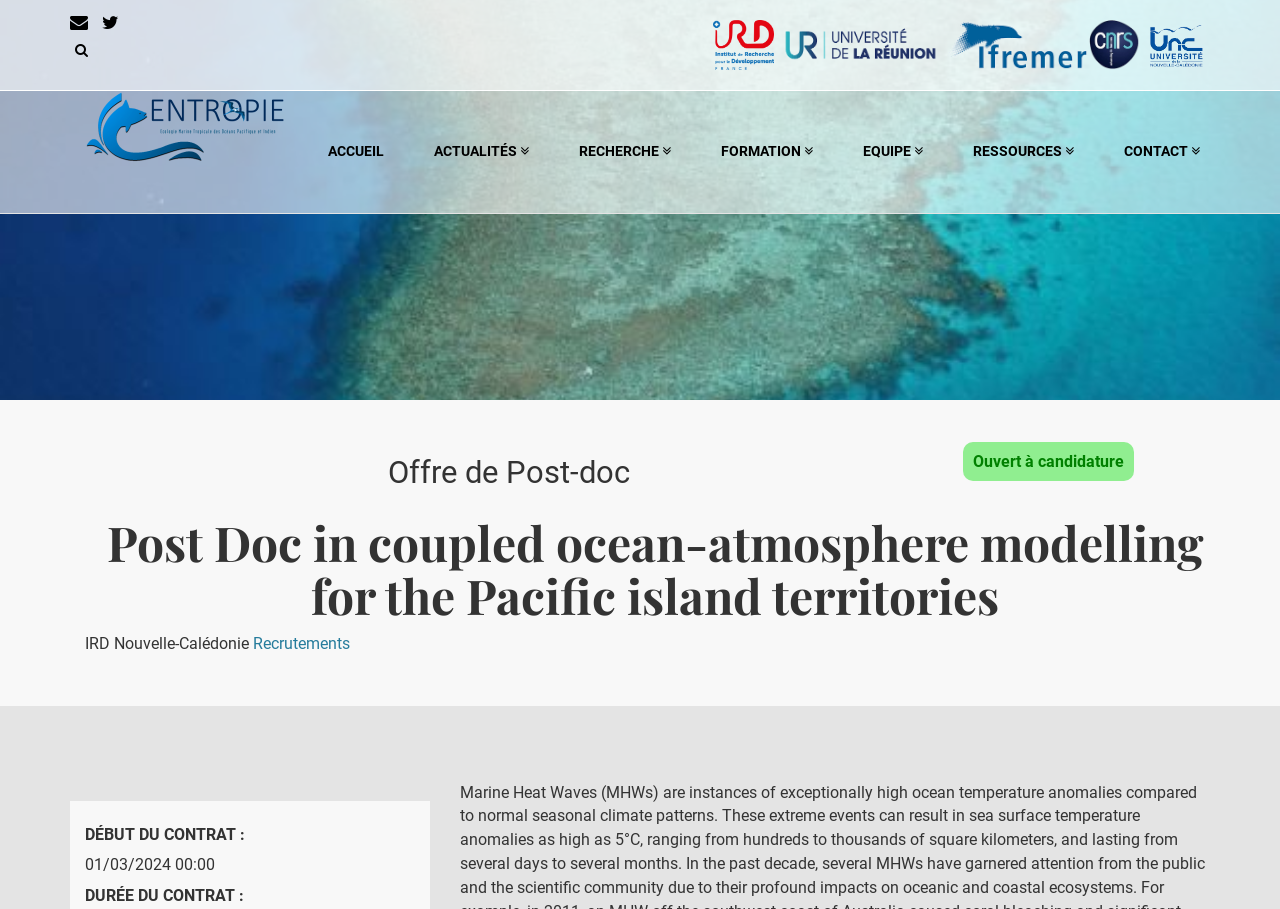Answer this question using a single word or a brief phrase:
What is the start date of the contract?

01/03/2024